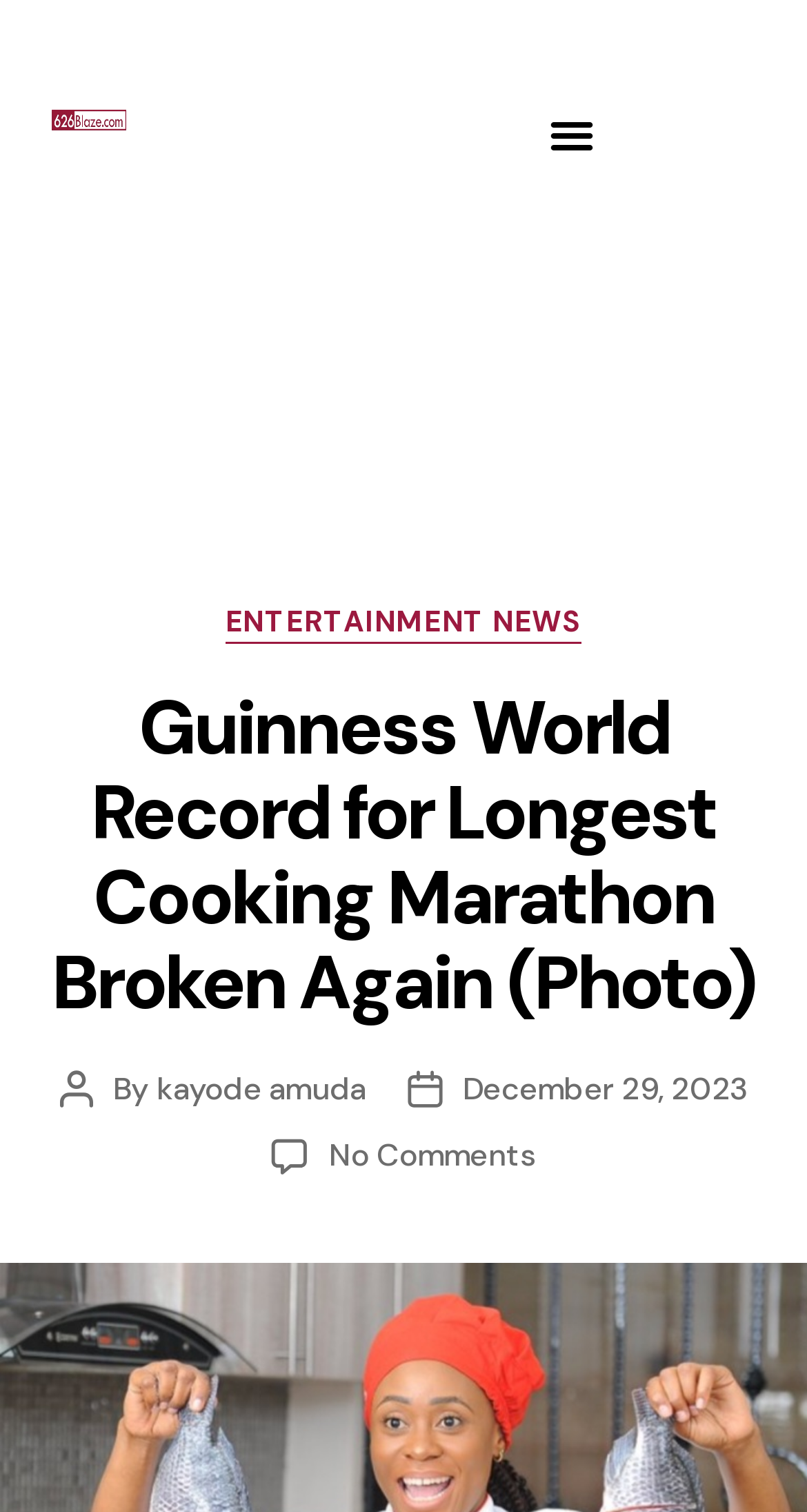When was the article about the Guinness World Record published?
Please respond to the question thoroughly and include all relevant details.

I found the answer by analyzing the webpage content, specifically the date mentioned in the text, which is 'December 29, 2023'. This date is likely the publication date of the article.